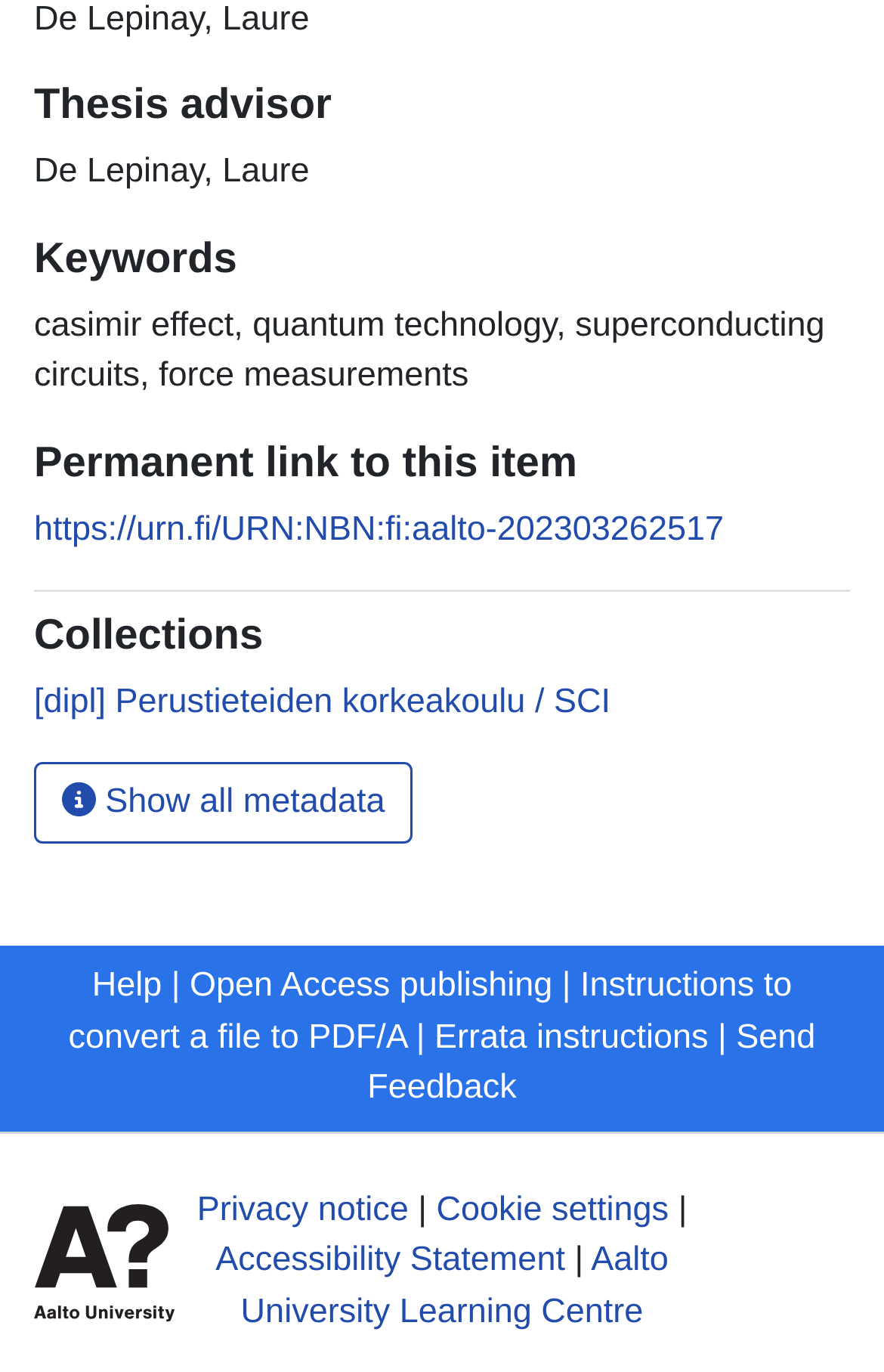Using a single word or phrase, answer the following question: 
How many links are there in the footer section?

5